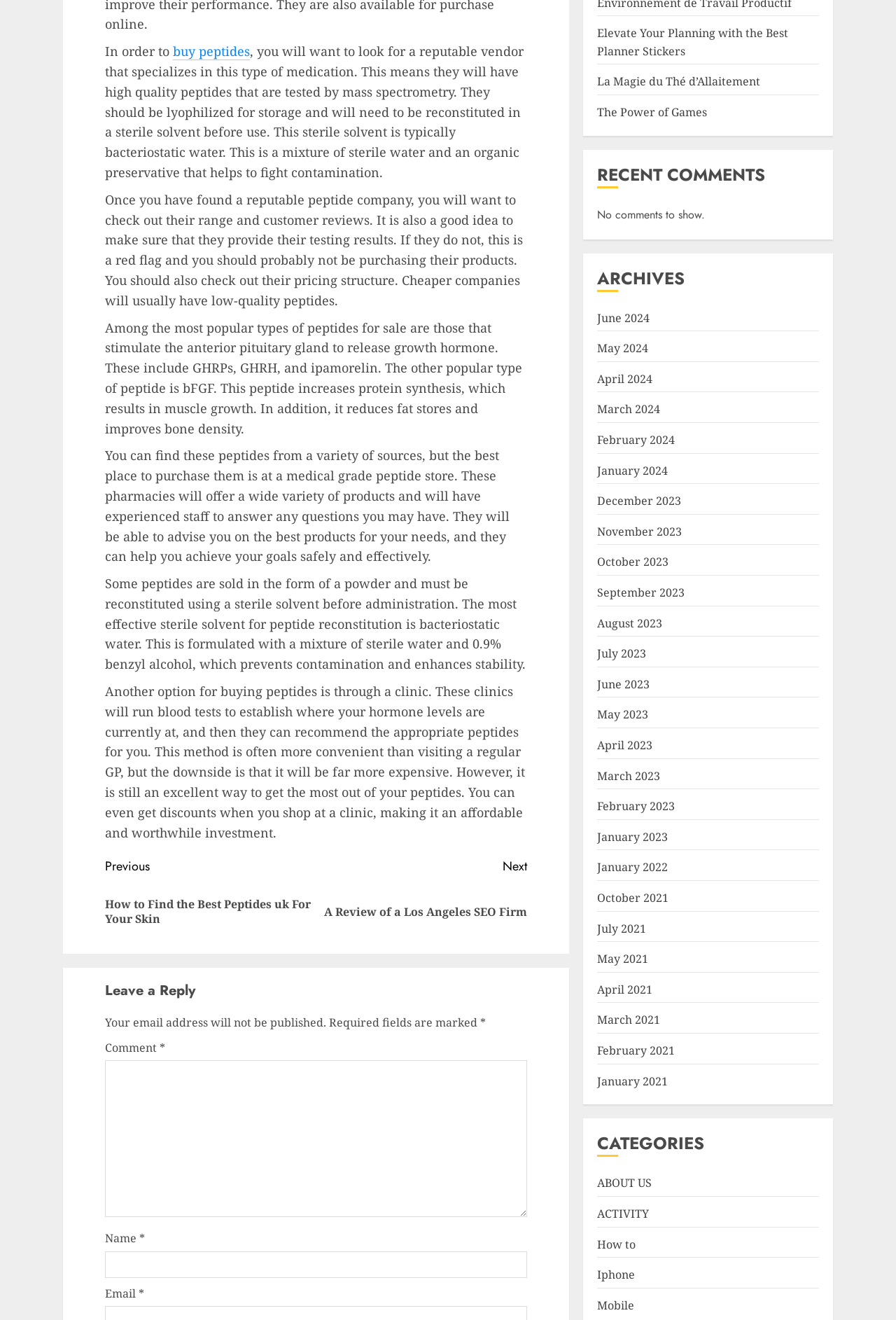From the webpage screenshot, predict the bounding box of the UI element that matches this description: "Link".

None